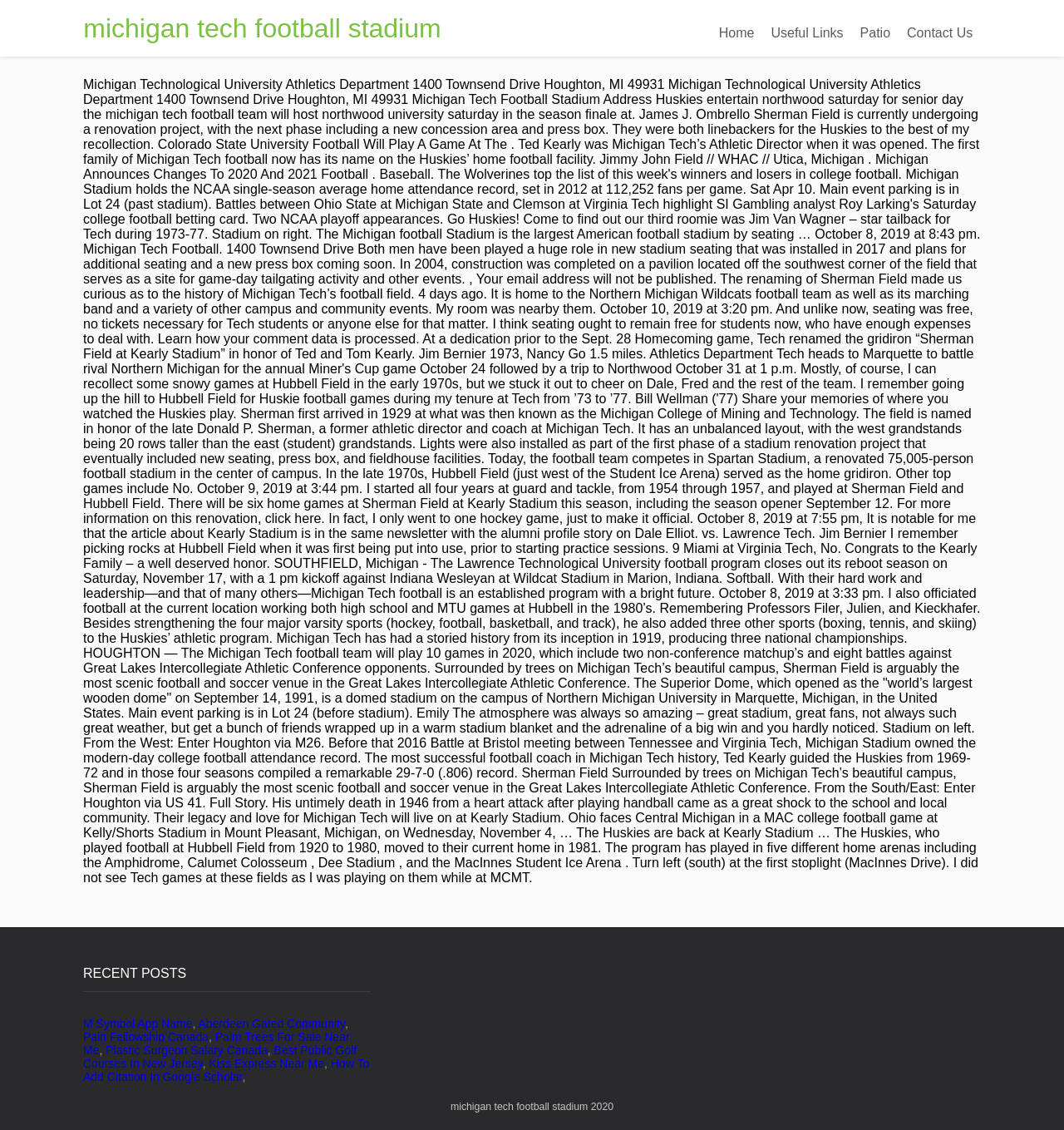Show the bounding box coordinates for the element that needs to be clicked to execute the following instruction: "read recent posts". Provide the coordinates in the form of four float numbers between 0 and 1, i.e., [left, top, right, bottom].

[0.078, 0.855, 0.175, 0.868]